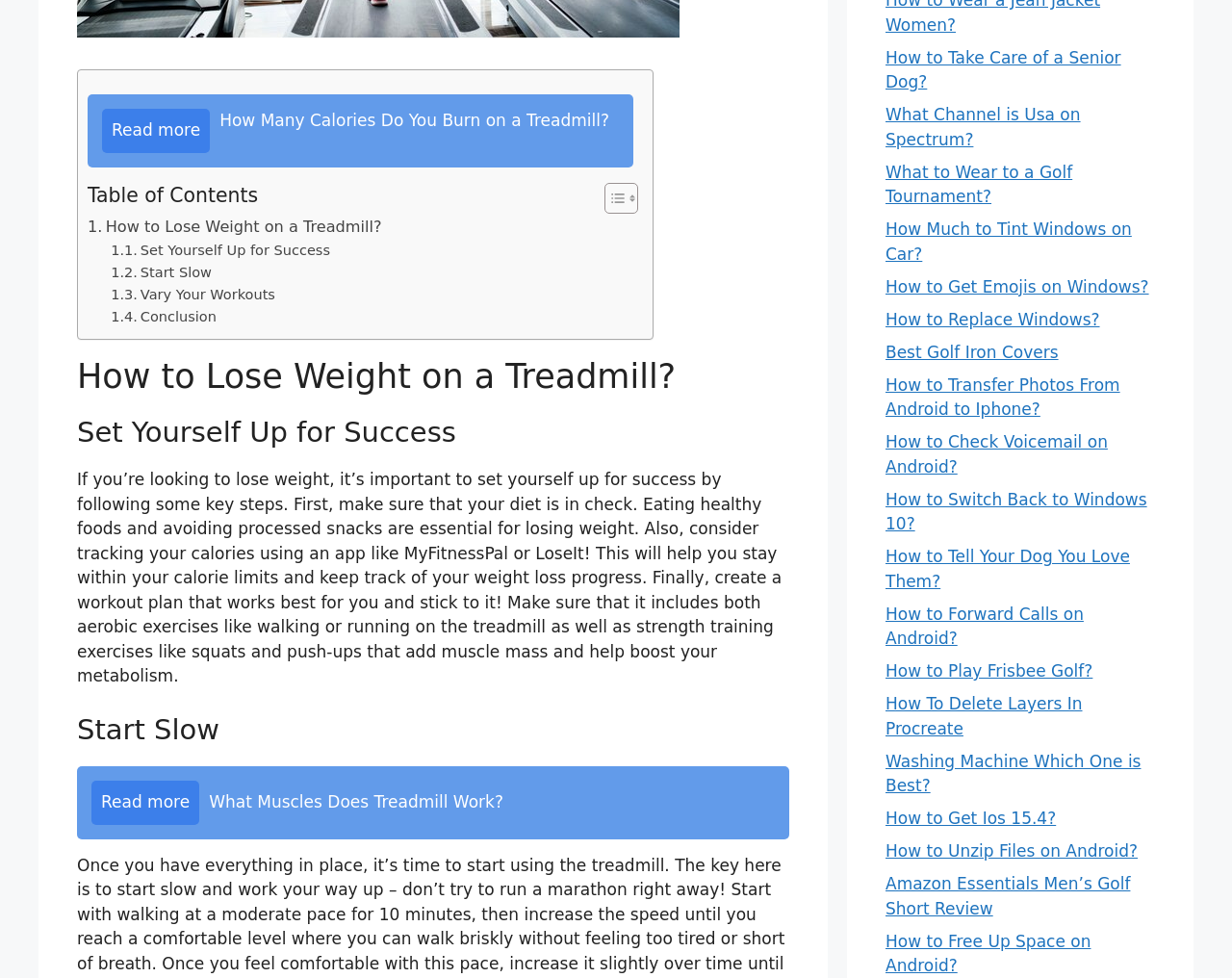Please find the bounding box coordinates for the clickable element needed to perform this instruction: "Learn how to lose weight on a treadmill".

[0.071, 0.219, 0.31, 0.245]